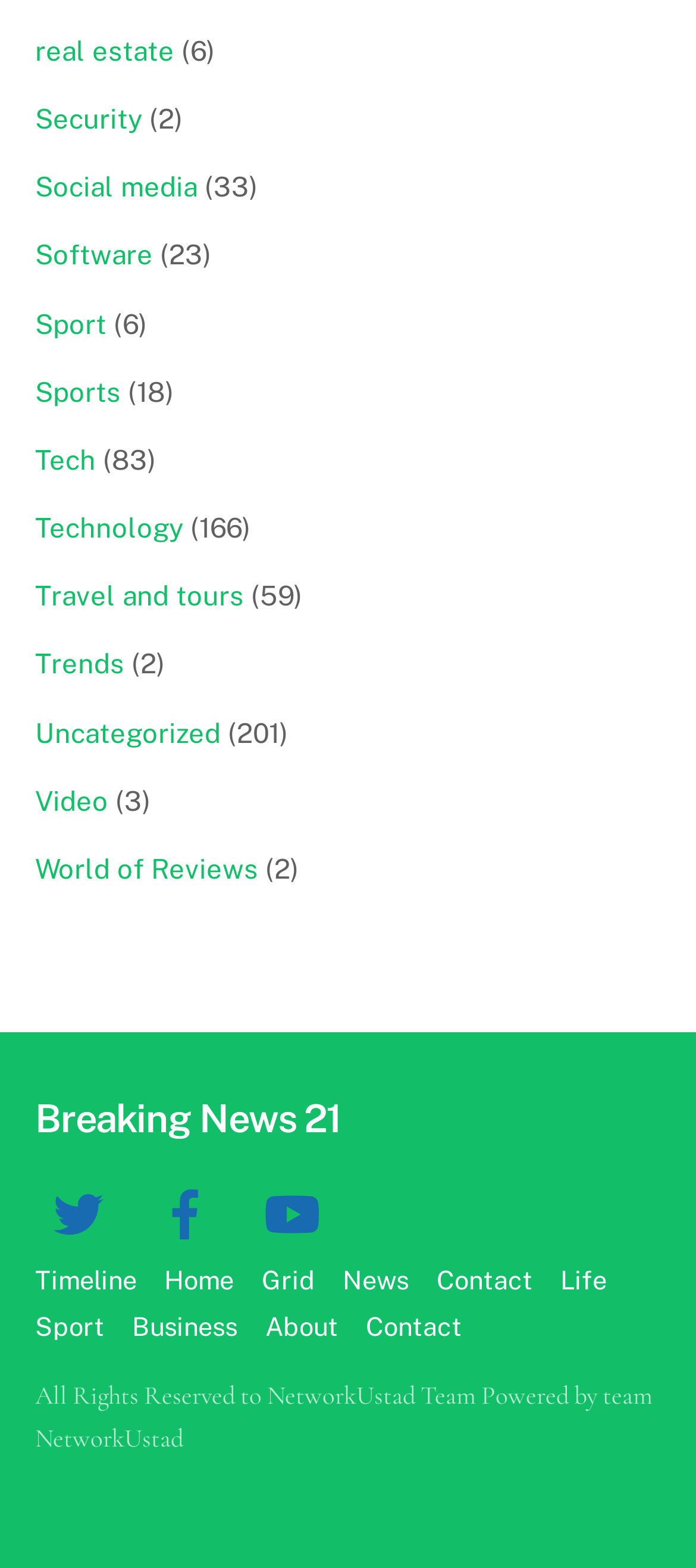Can you find the bounding box coordinates for the element that needs to be clicked to execute this instruction: "Visit the 'Twitter' page"? The coordinates should be given as four float numbers between 0 and 1, i.e., [left, top, right, bottom].

[0.05, 0.763, 0.191, 0.782]